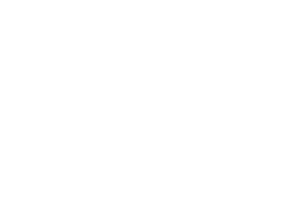Provide a thorough description of the image.

The image titled "THE BIBLE AND THE COURSE – Crossover Concepts #3" features a thoughtful exploration of the relationship between biblical teachings and spiritual understanding, emphasizing themes of unity and purpose. It serves as a visual representation of a deeper philosophical and theological discourse, inviting viewers to contemplate the role of divine guidance in human experience. This poignant image is part of a broader conversation encapsulated in related posts and discussions regarding one's spiritual journey and the teachings of God, linking spiritual insights to everyday life and highlighting the importance of sharing these messages within the community.